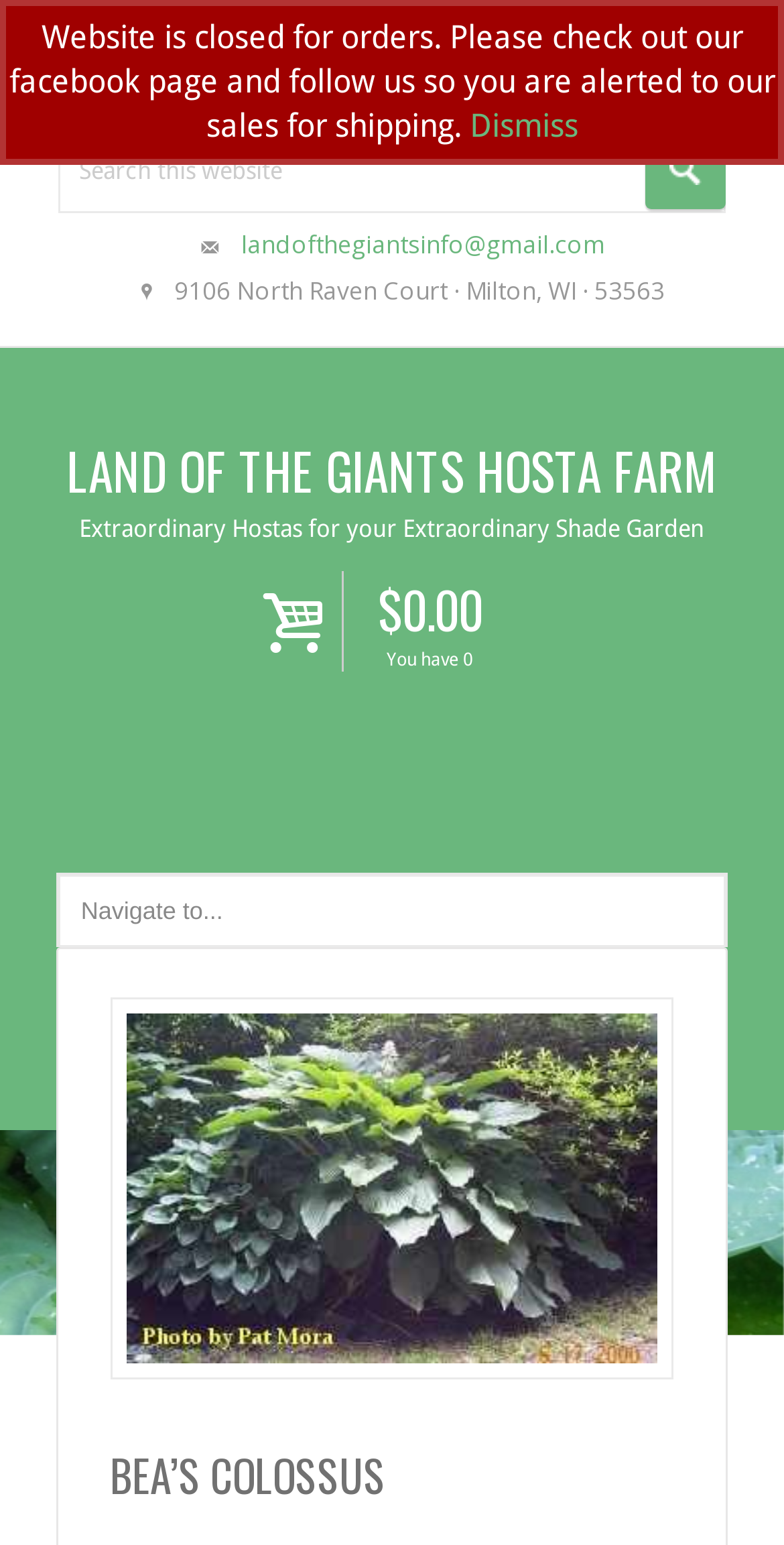Given the description: "landofthegiantsinfo@gmail.com", determine the bounding box coordinates of the UI element. The coordinates should be formatted as four float numbers between 0 and 1, [left, top, right, bottom].

[0.308, 0.147, 0.772, 0.169]